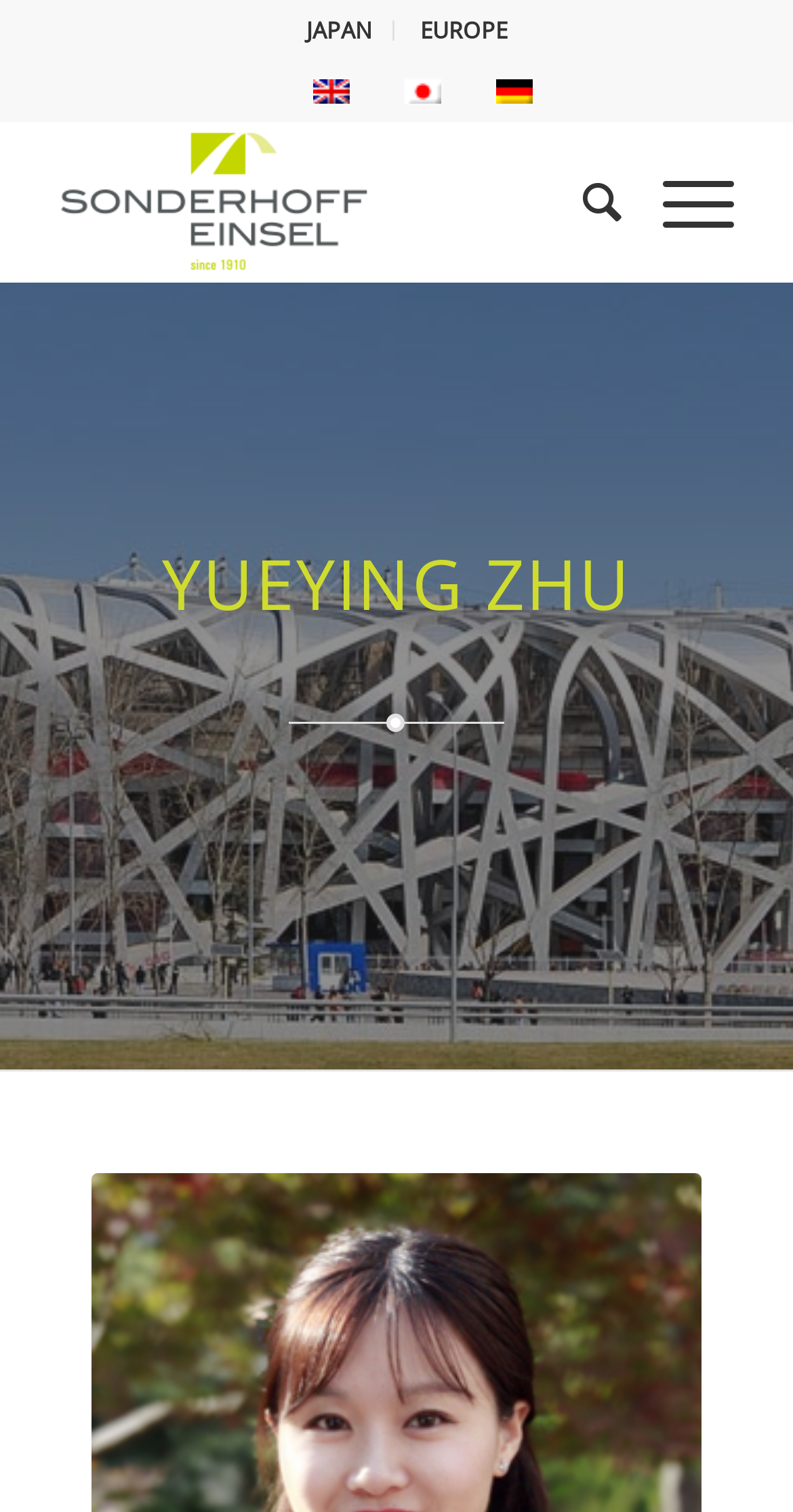Pinpoint the bounding box coordinates of the area that must be clicked to complete this instruction: "Select Japan".

[0.36, 0.013, 0.496, 0.027]